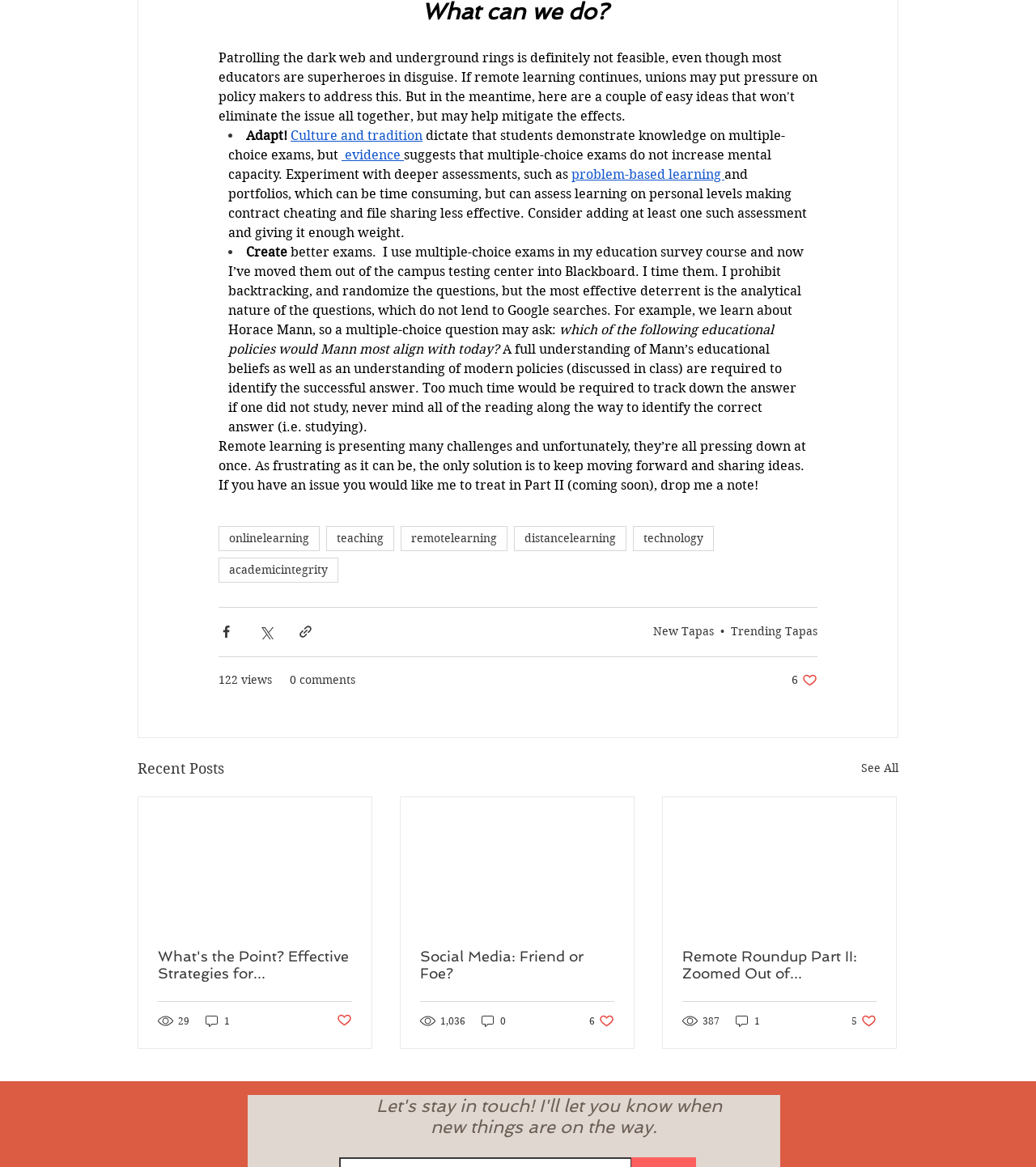Please respond in a single word or phrase: 
What is the purpose of the 'Share via Facebook' button?

To share content on Facebook